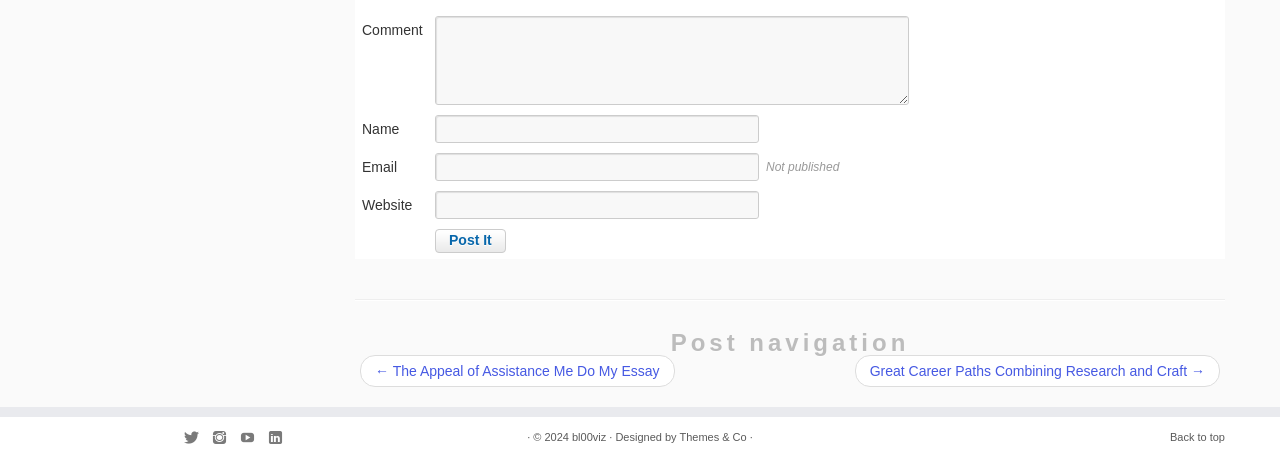How many social media links are there?
We need a detailed and exhaustive answer to the question. Please elaborate.

I counted the number of link elements with Unicode characters, which are '', '', '', and '', totaling 4. These are likely social media links.